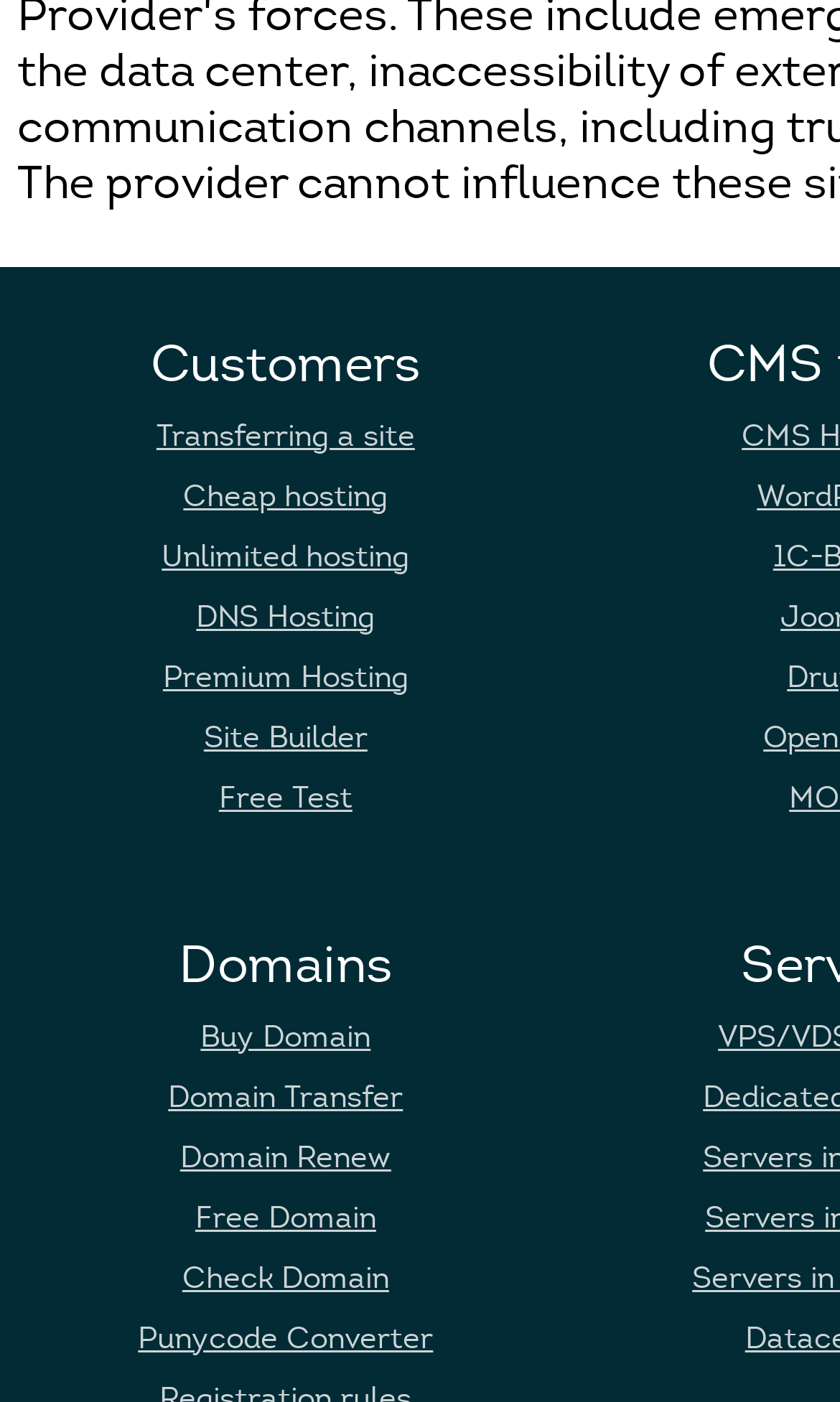Determine the bounding box coordinates of the clickable element to complete this instruction: "Click on Transferring a site". Provide the coordinates in the format of four float numbers between 0 and 1, [left, top, right, bottom].

[0.186, 0.298, 0.494, 0.324]